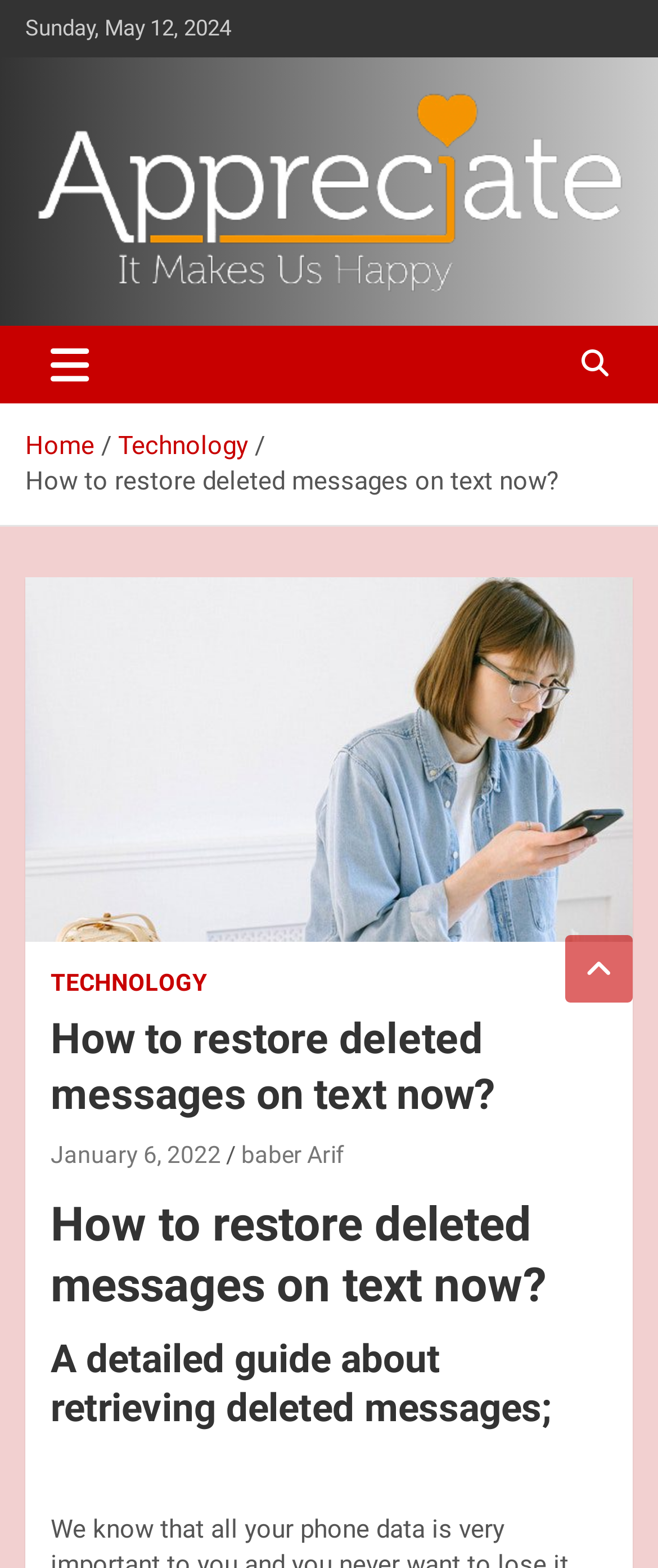Determine the bounding box coordinates for the area that needs to be clicked to fulfill this task: "Toggle menu". The coordinates must be given as four float numbers between 0 and 1, i.e., [left, top, right, bottom].

None